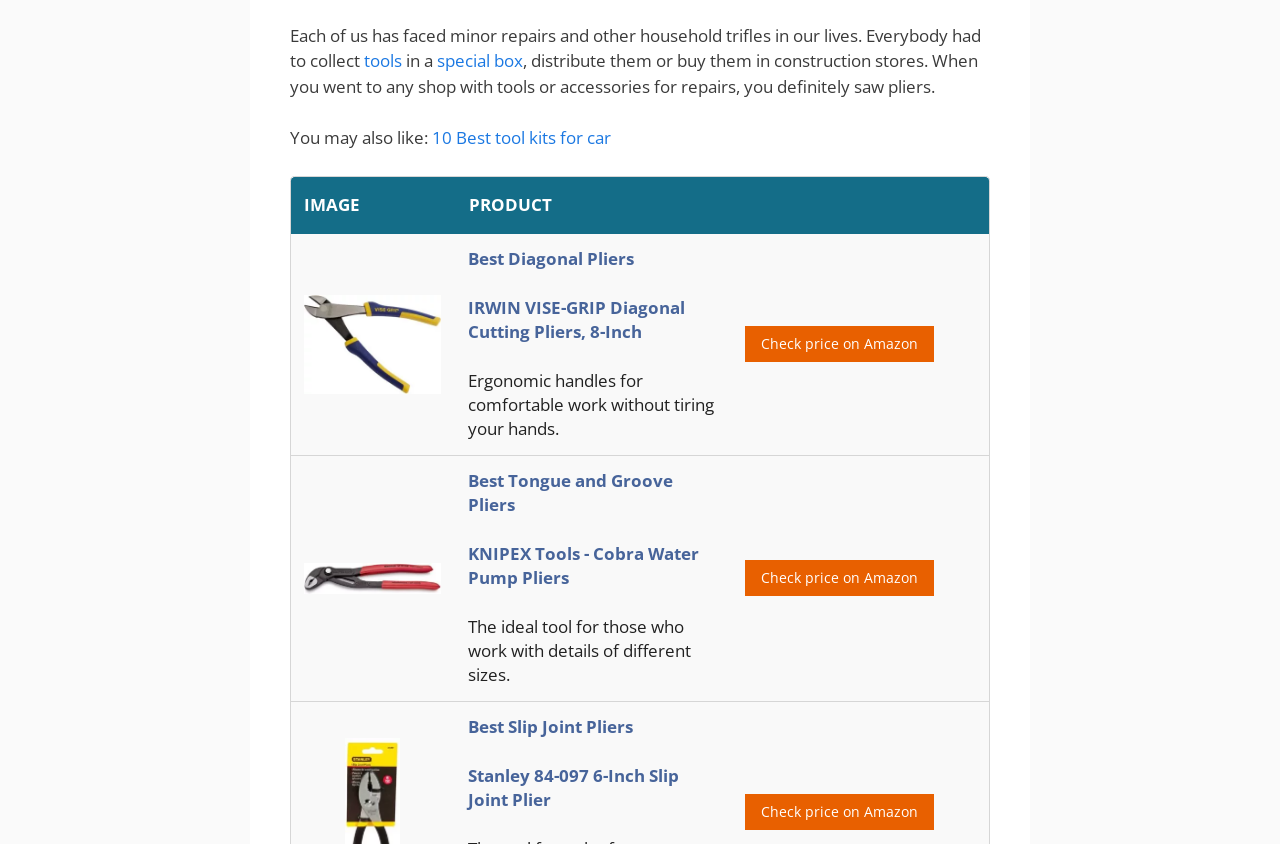Return the bounding box coordinates of the UI element that corresponds to this description: "December 2023". The coordinates must be given as four float numbers in the range of 0 and 1, [left, top, right, bottom].

None